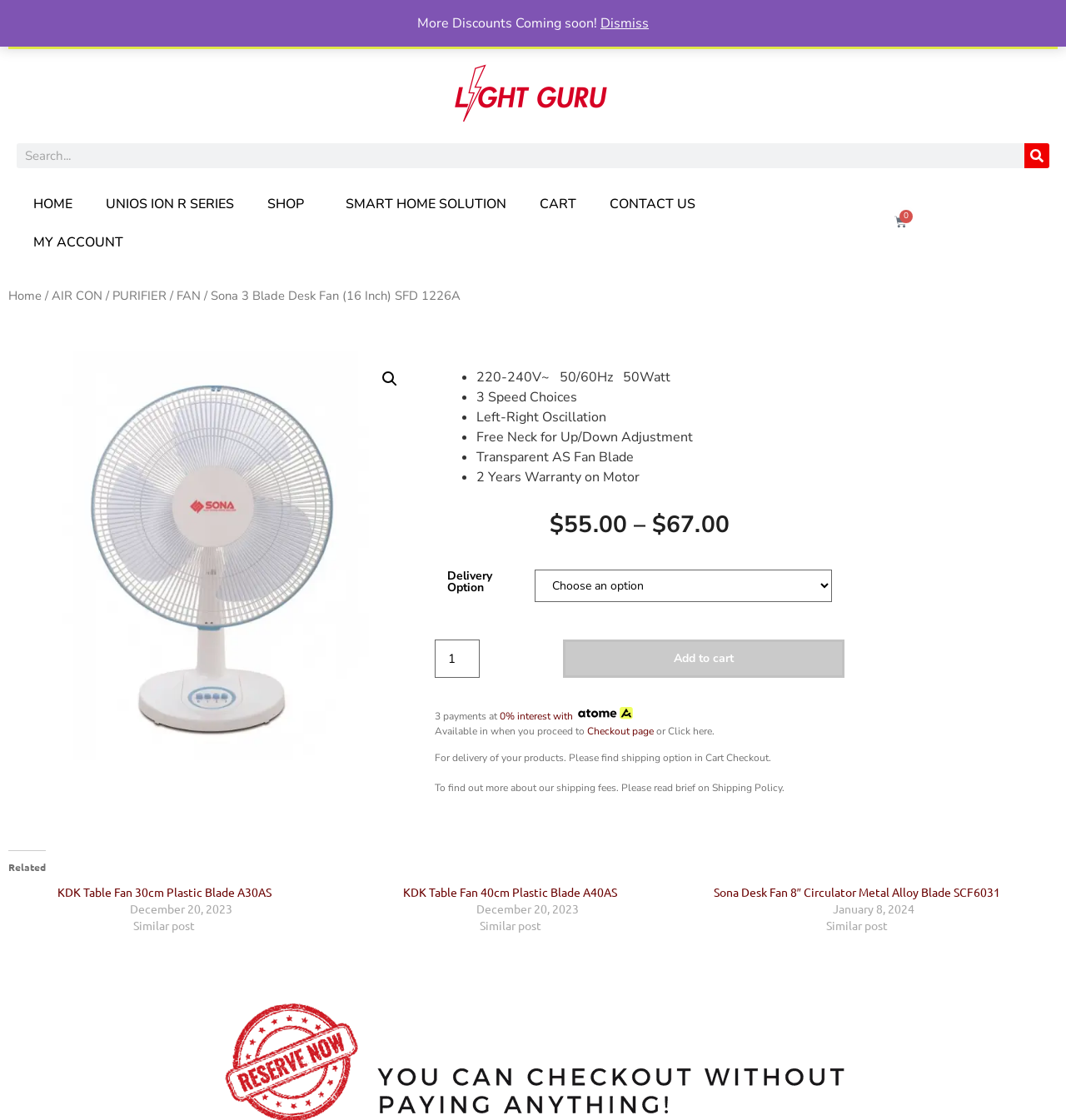Find the bounding box coordinates of the element you need to click on to perform this action: 'Select delivery option'. The coordinates should be represented by four float values between 0 and 1, in the format [left, top, right, bottom].

[0.501, 0.508, 0.78, 0.537]